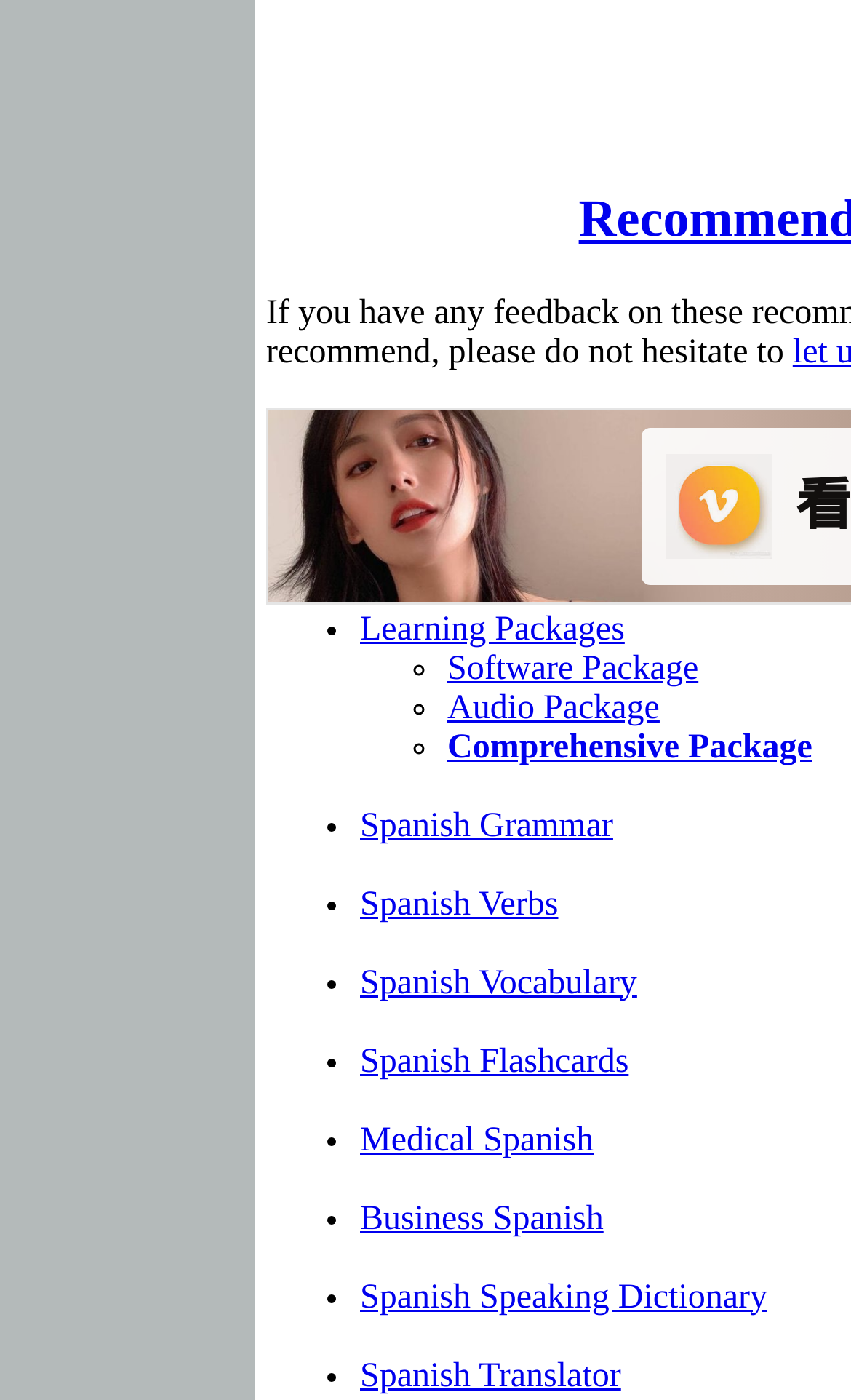Pinpoint the bounding box coordinates of the area that must be clicked to complete this instruction: "Click on Learning Packages".

[0.423, 0.436, 0.734, 0.462]